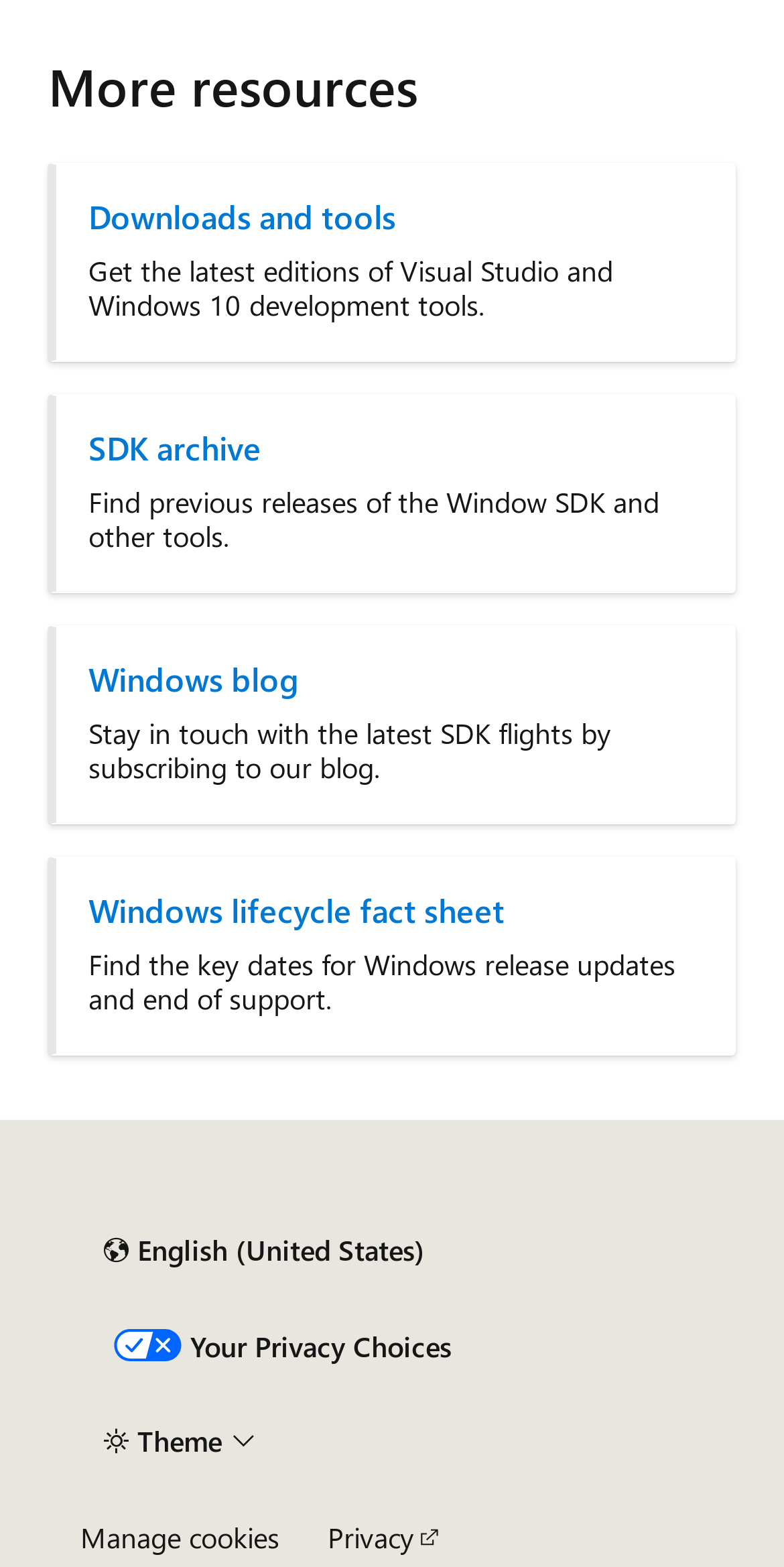Identify the bounding box coordinates of the area you need to click to perform the following instruction: "Read the Windows blog".

[0.113, 0.421, 0.895, 0.446]